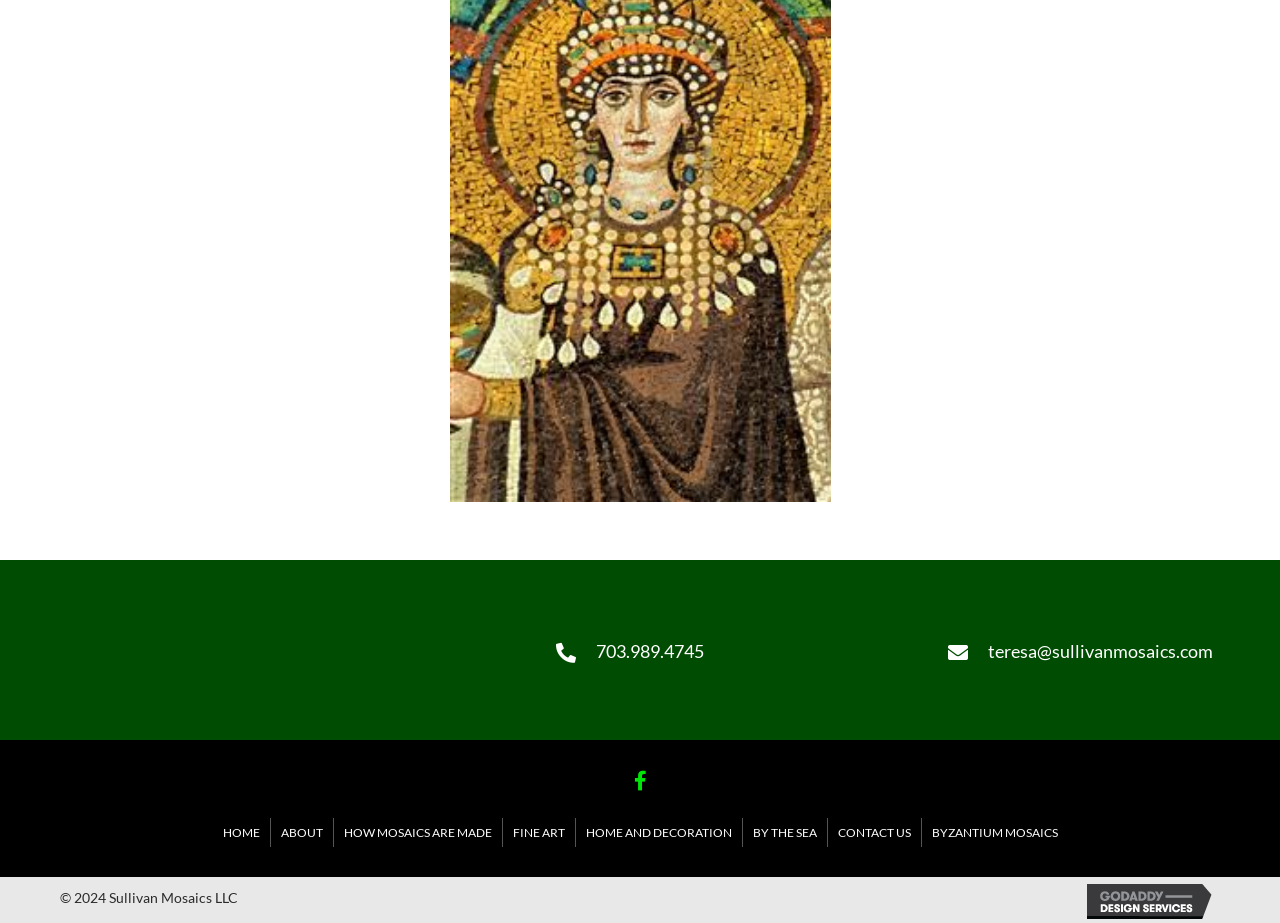Please study the image and answer the question comprehensively:
What is the email address on the webpage?

I found the email address by looking at the StaticText element with the OCR text 'teresa@sullivanmosaics.com' located at the bounding box coordinates [0.772, 0.693, 0.948, 0.717].